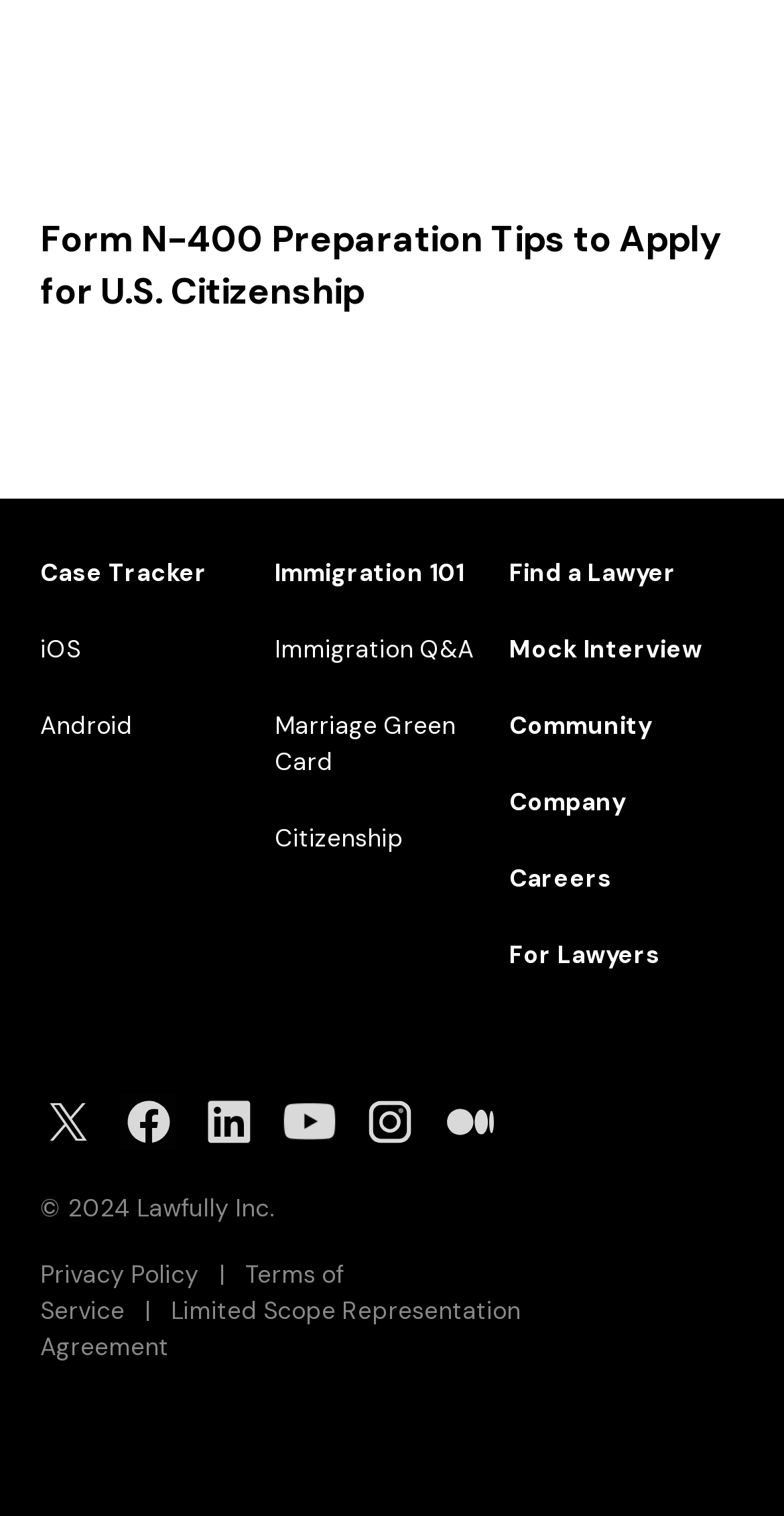How many links are there in the top section?
Examine the image closely and answer the question with as much detail as possible.

I counted the number of links in the top section by looking at the links, which are Case Tracker, iOS, Android, Immigration 101, Immigration Q&A, Marriage Green Card, Citizenship, Find a Lawyer, and Mock Interview.